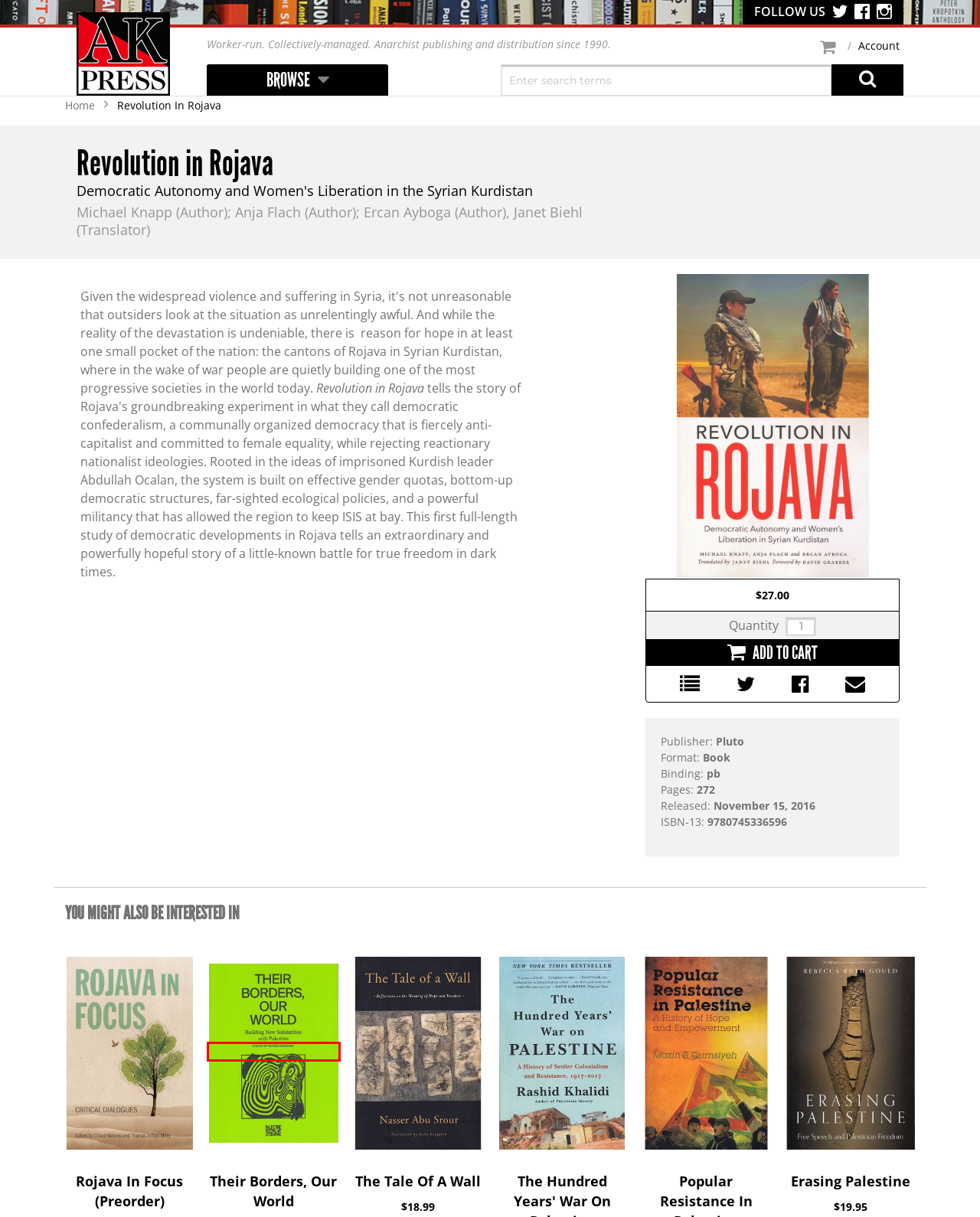Examine the screenshot of a webpage with a red bounding box around a UI element. Select the most accurate webpage description that corresponds to the new page after clicking the highlighted element. Here are the choices:
A. Home Page
B. The Tale of a Wall
C. Popular Resistance in Palestine
D. The Hundred Years' War on Palestine
E. Their Borders, Our World
F. Erasing Palestine
G. Your Neighbour Kills Puppies
H. Rojava in Focus (Preorder)

E